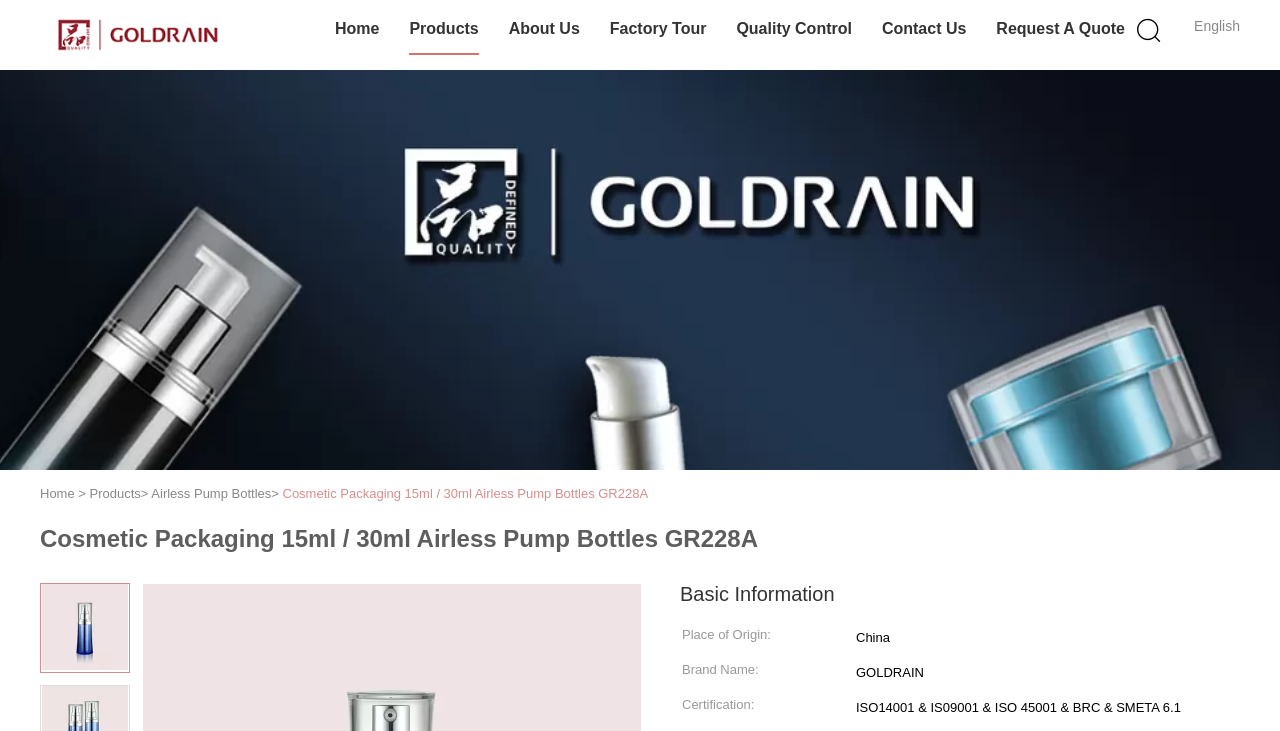Please identify the bounding box coordinates of the element I should click to complete this instruction: 'View the factory tour'. The coordinates should be given as four float numbers between 0 and 1, like this: [left, top, right, bottom].

[0.476, 0.007, 0.552, 0.075]